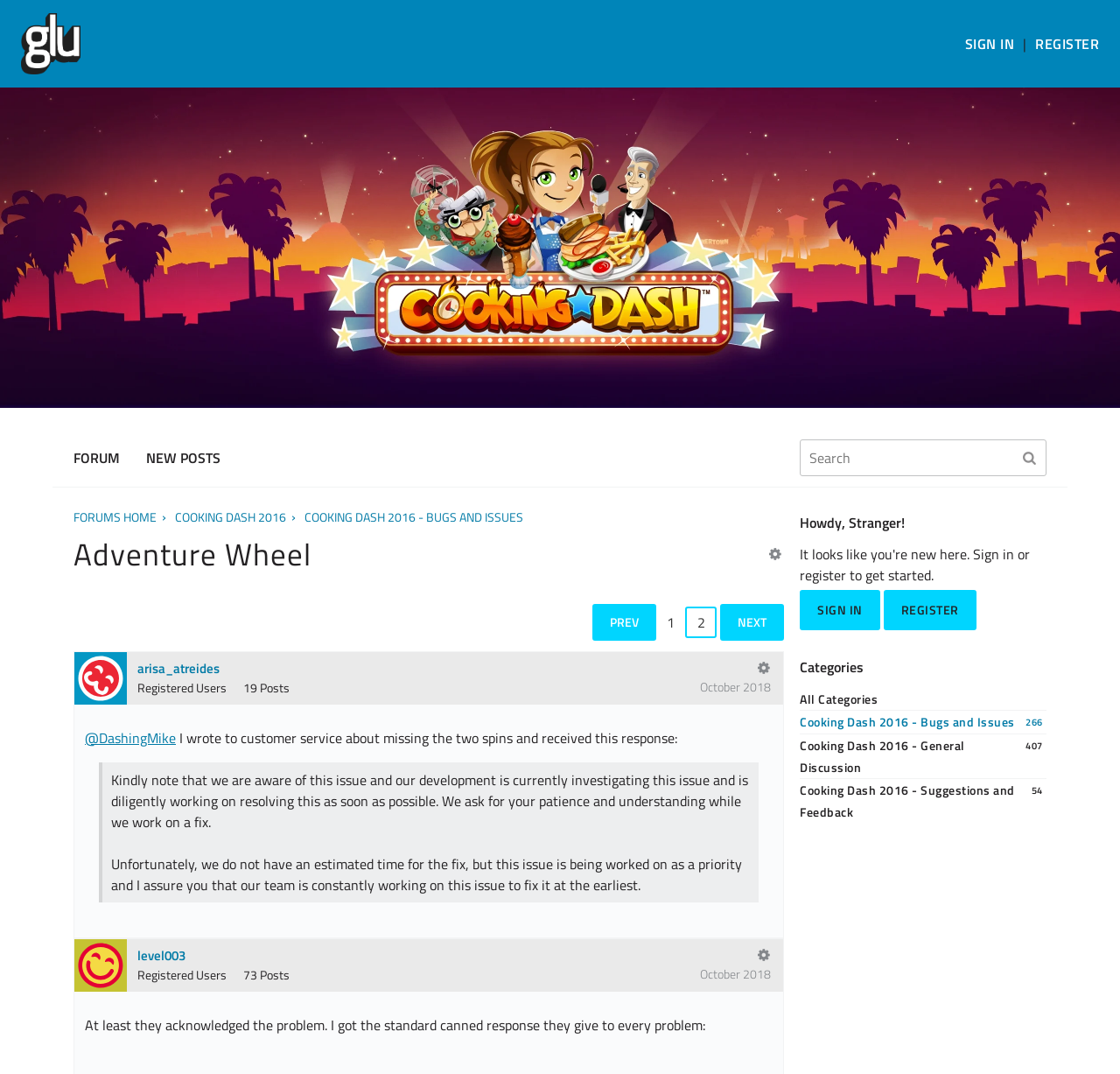What is the name of the community?
Utilize the information in the image to give a detailed answer to the question.

The name of the community can be found at the top left corner of the webpage, where it says 'Glu Communities' in a link format.